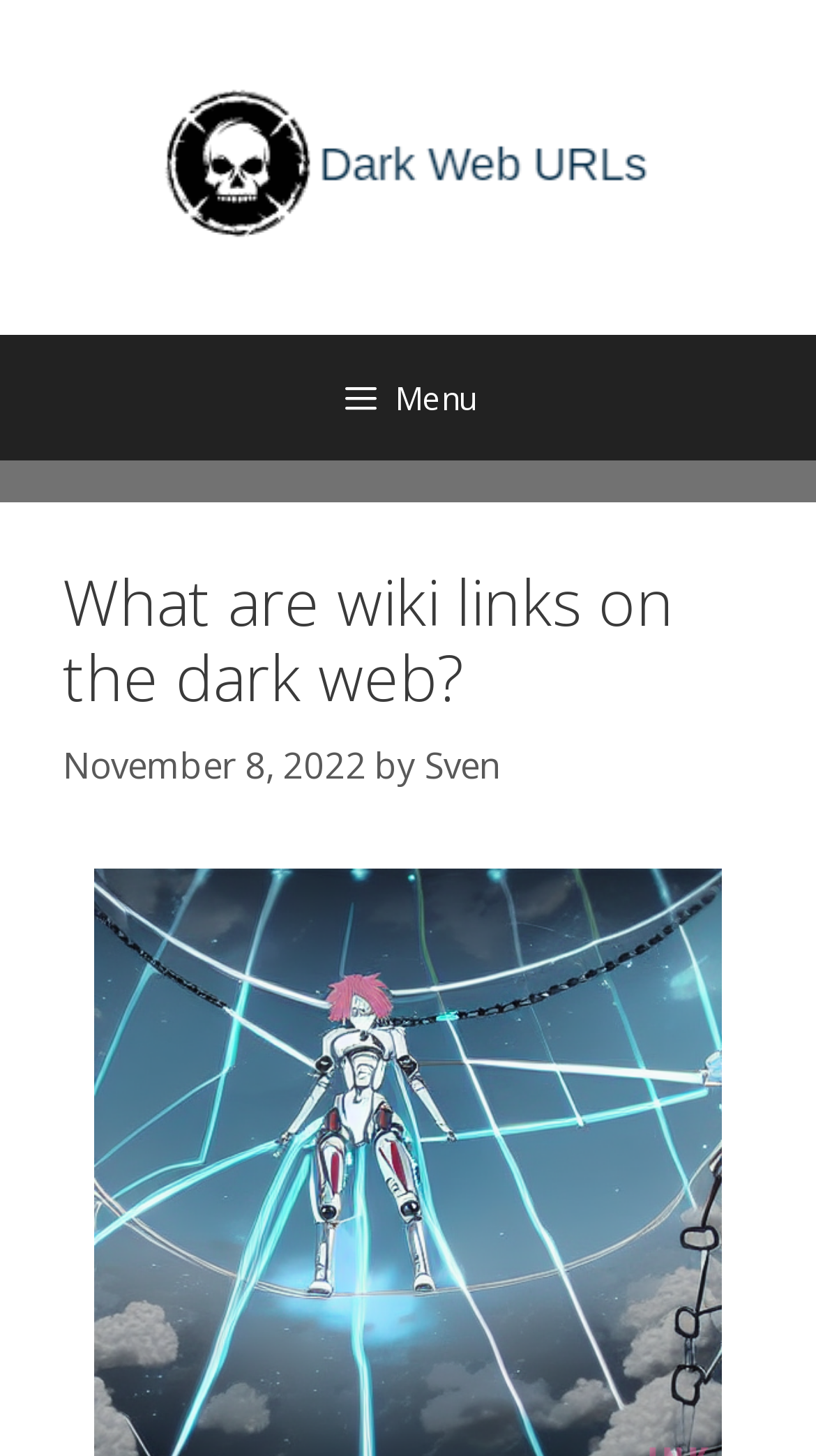Locate and extract the headline of this webpage.

What are wiki links on the dark web?